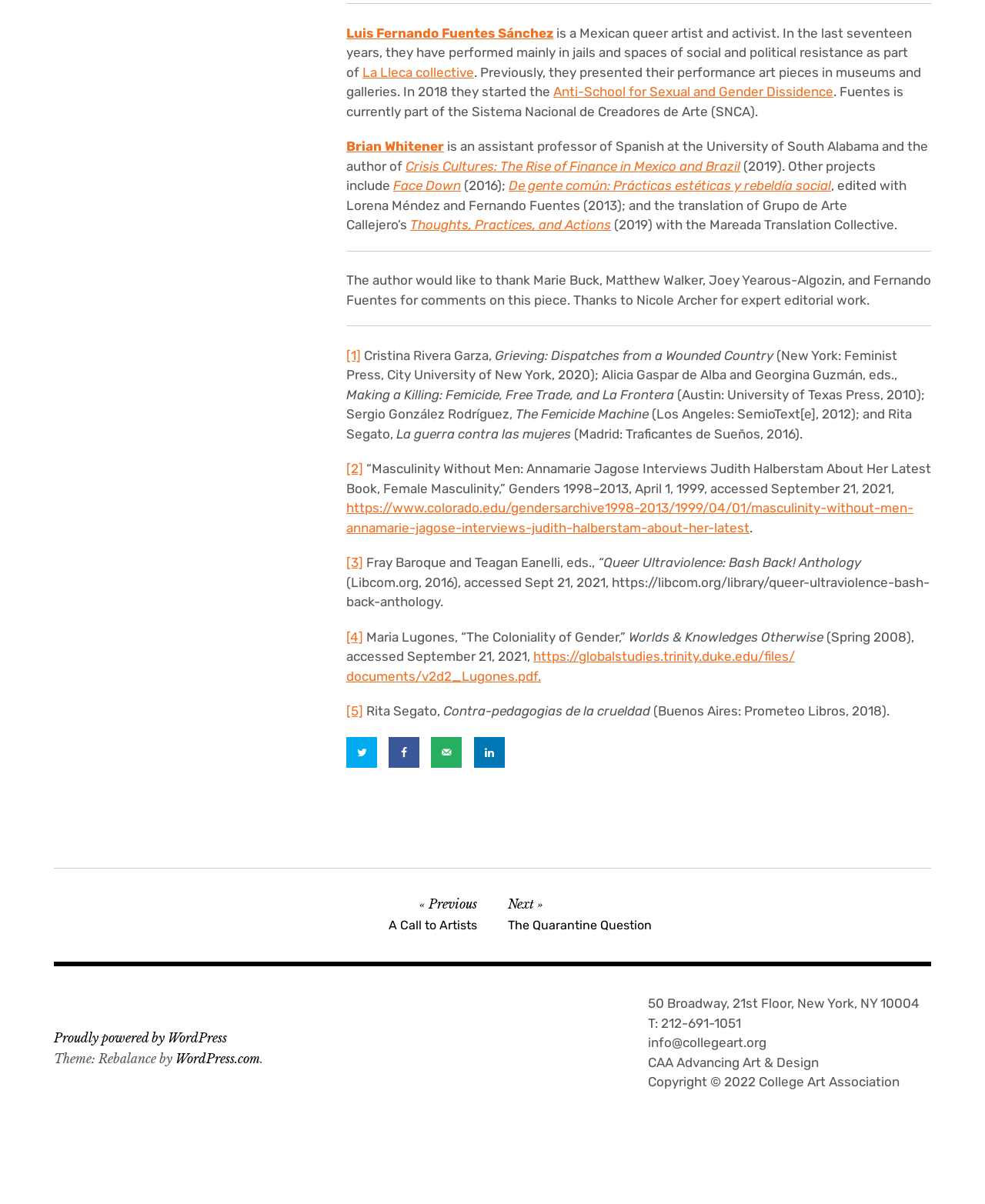Find the bounding box coordinates of the area to click in order to follow the instruction: "Click on the link to Luis Fernando Fuentes Sánchez".

[0.352, 0.021, 0.562, 0.034]